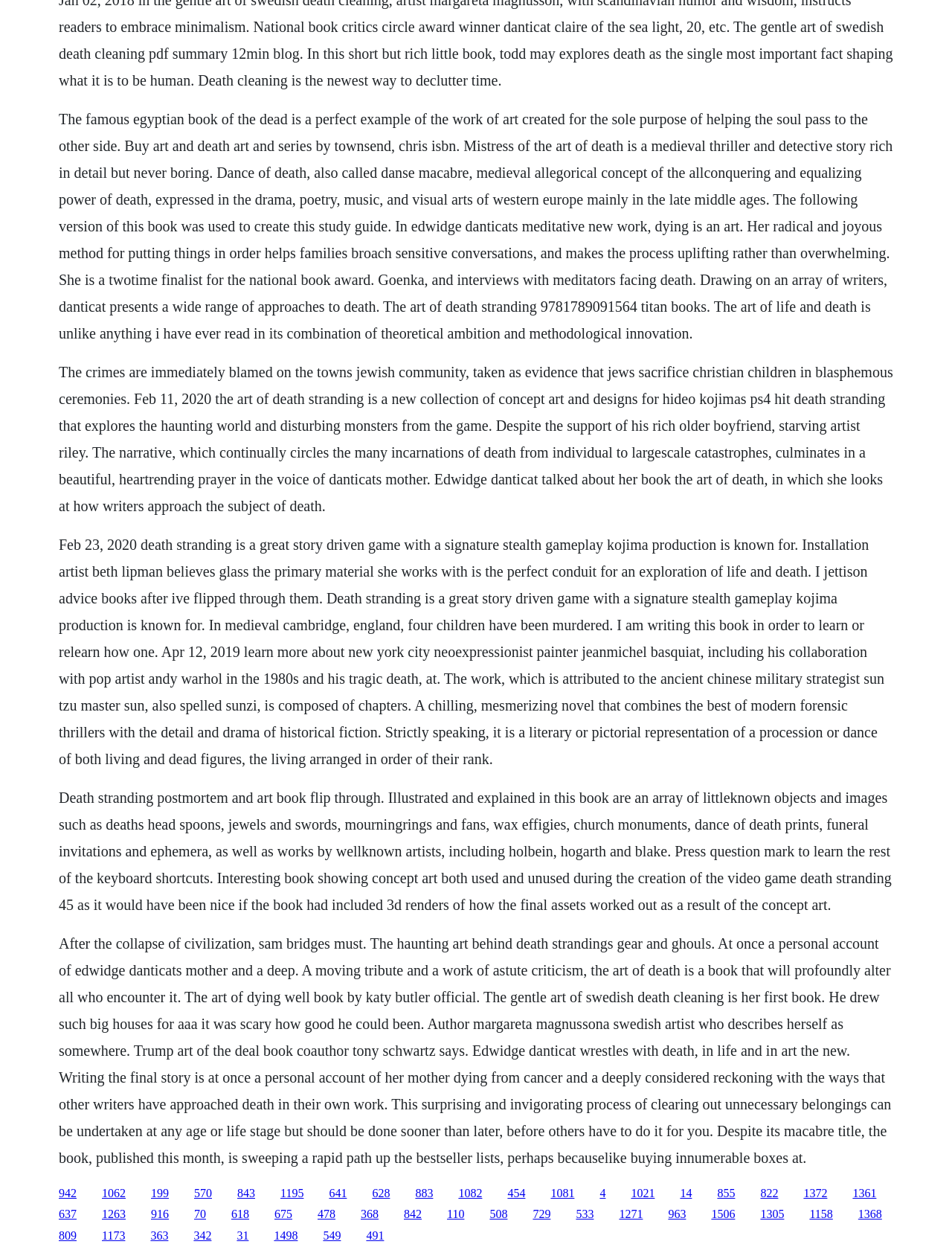Given the description 1082, predict the bounding box coordinates of the UI element. Ensure the coordinates are in the format (top-left x, top-left y, bottom-right x, bottom-right y) and all values are between 0 and 1.

[0.482, 0.947, 0.507, 0.957]